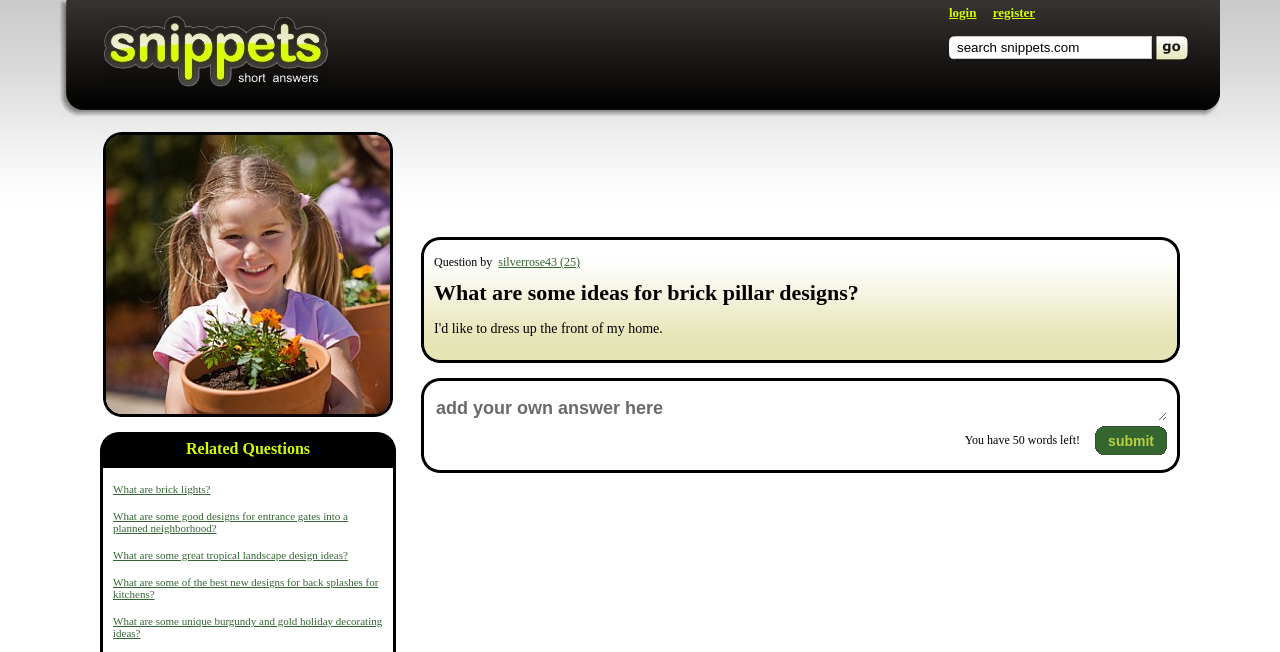Provide your answer in a single word or phrase: 
What is the category of the image present on the webpage?

construction